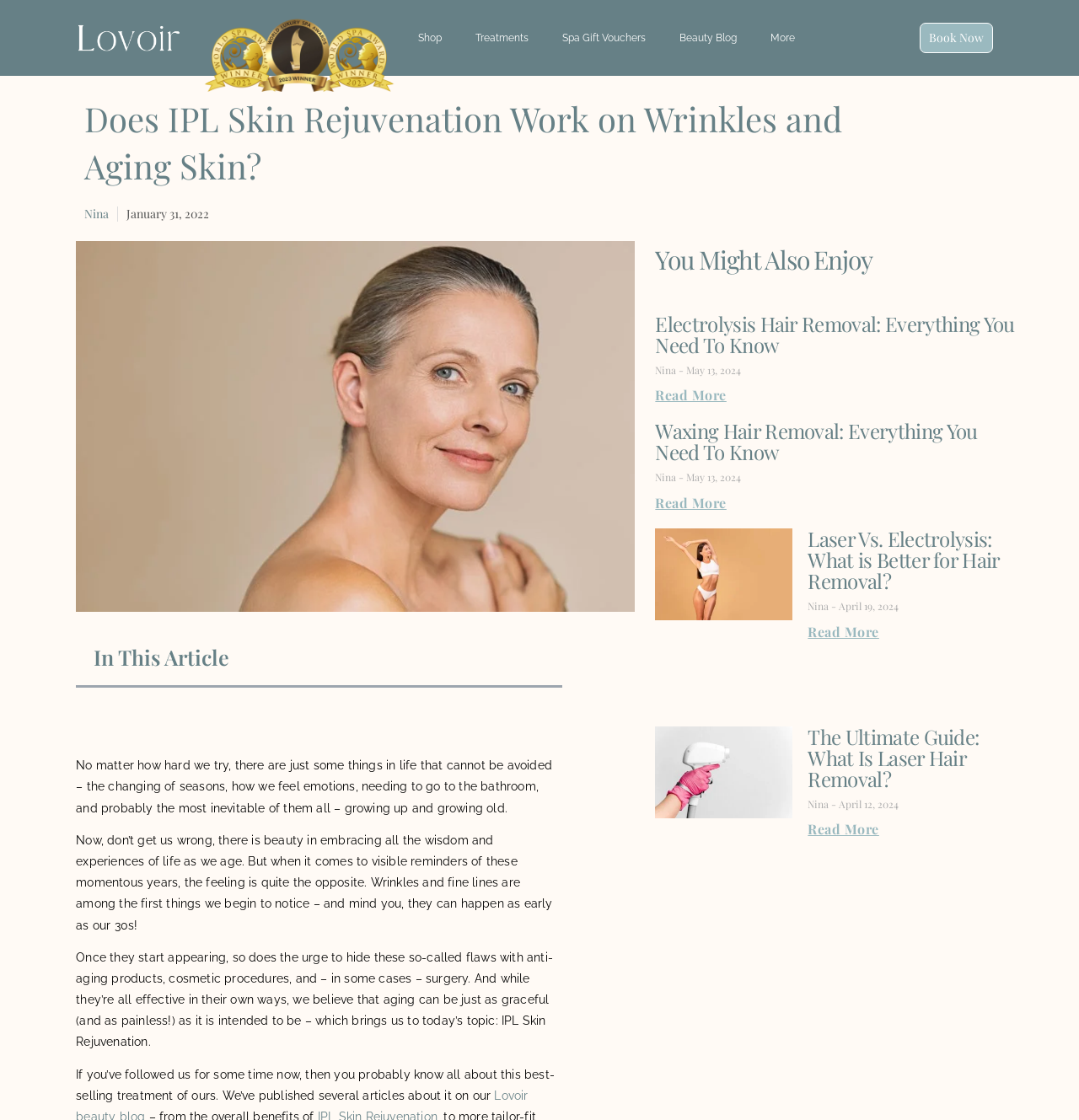What is the purpose of IPL Skin Rejuvenation?
Based on the content of the image, thoroughly explain and answer the question.

The purpose of IPL Skin Rejuvenation can be inferred from the text which mentions that it helps with signs of aging skin, including wrinkles, age spots, and dull complexion.